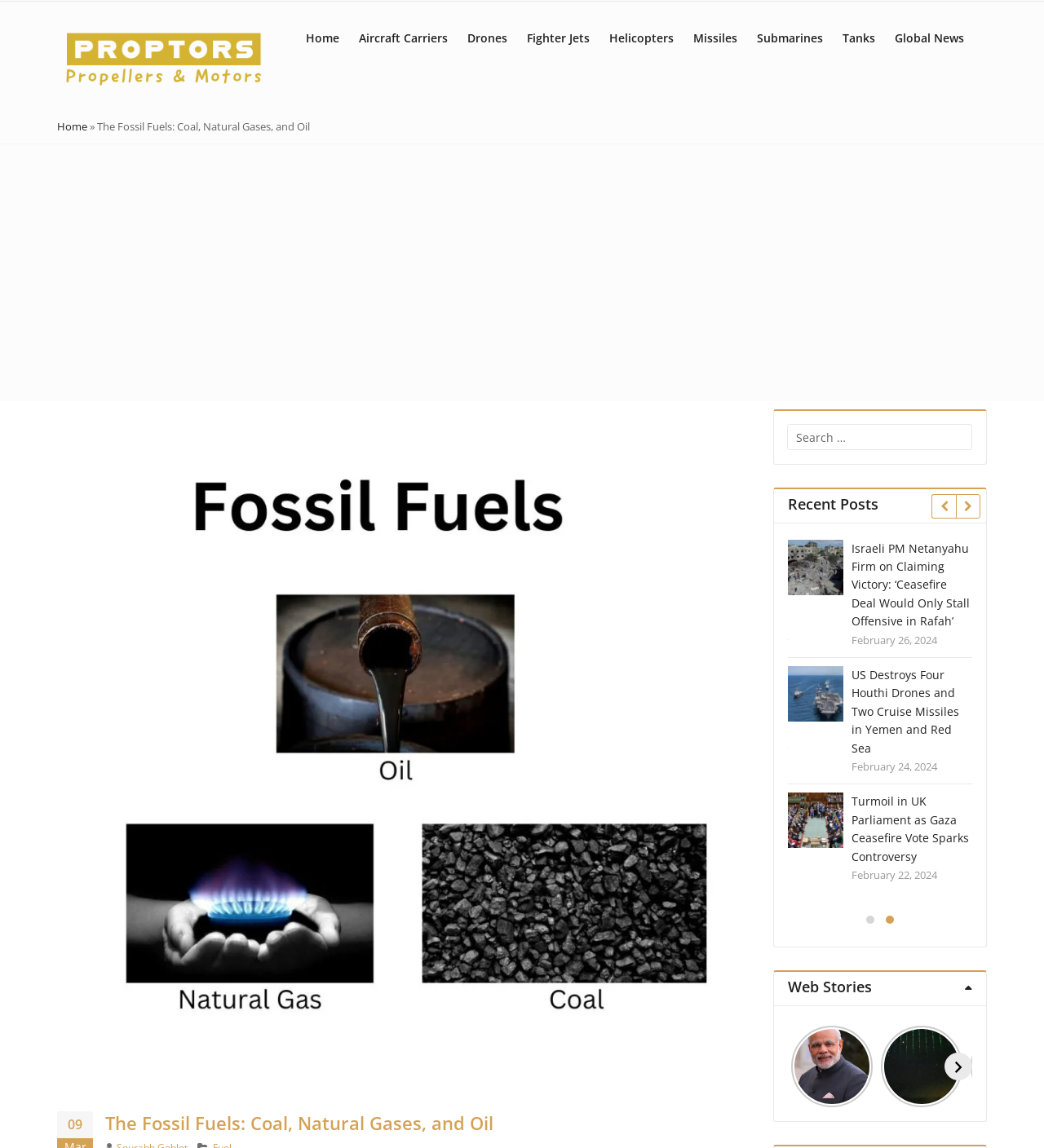Deliver a detailed narrative of the webpage's visual and textual elements.

The webpage is about fossil fuels, specifically coal, natural gases, and oil. At the top, there is a logo and a navigation menu with links to various topics, including "Home", "Aircraft Carriers", "Drones", "Fighter Jets", "Helicopters", "Missiles", "Submarines", "Tanks", and "Global News". Below the navigation menu, there is a heading that reads "The Fossil Fuels: Coal, Natural Gases, and Oil".

On the left side of the page, there is an advertisement iframe. Below the advertisement, there is a large image related to fossil fuels. Above the image, there is a heading that reads "Recent Posts" with a downward arrow icon. Below the heading, there are several links to news articles, each with a corresponding image and a date. The articles appear to be about military and political news, with topics such as fighter jets, drones, and conflicts in the Middle East.

On the right side of the page, there is a search bar with a search button. Below the search bar, there is a heading that reads "Web Stories" with a downward arrow icon. Below the heading, there are several links to news articles, each with a corresponding image. The articles appear to be about various topics, including military news and technology.

At the bottom of the page, there are navigation buttons to move to the previous or next page of articles. The "Previous" button is disabled, indicating that this is the first page of articles.